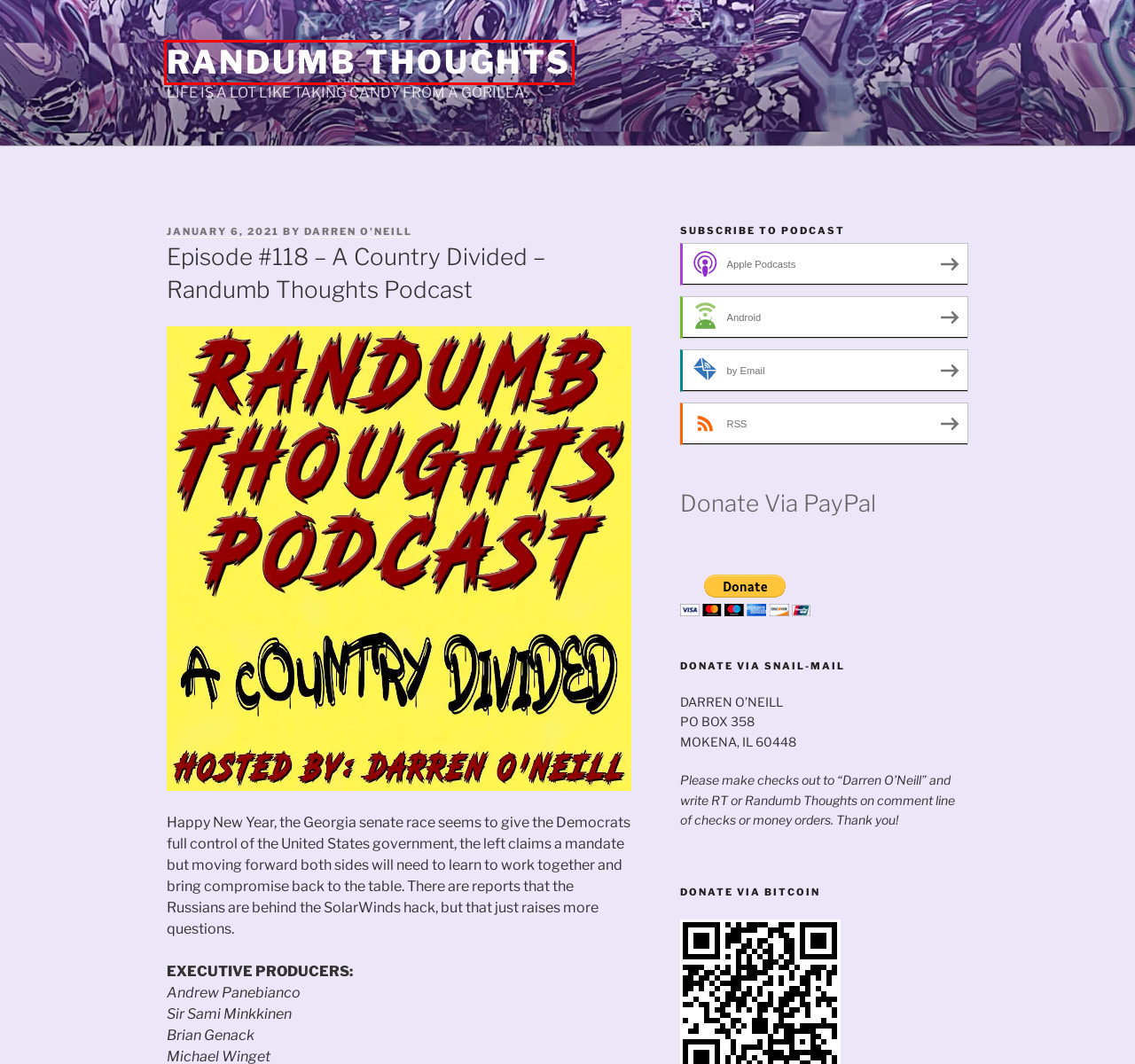You are given a screenshot of a webpage with a red rectangle bounding box around a UI element. Select the webpage description that best matches the new webpage after clicking the element in the bounding box. Here are the candidates:
A. Subscribe on Android to Randumb Thoughts
B. Randumb Thoughts
C. January 2019 – Randumb Thoughts
D. Georgia – Randumb Thoughts
E. Episode #131 – Must Lie Blatantly – Randumb Thoughts Podcast – Randumb Thoughts
F. Darren O’Neill – Randumb Thoughts
G. Randumb Thoughts – LIFE IS A LOT LIKE TAKING CANDY FROM A GORILLA.
H. November 2023 – Randumb Thoughts

G